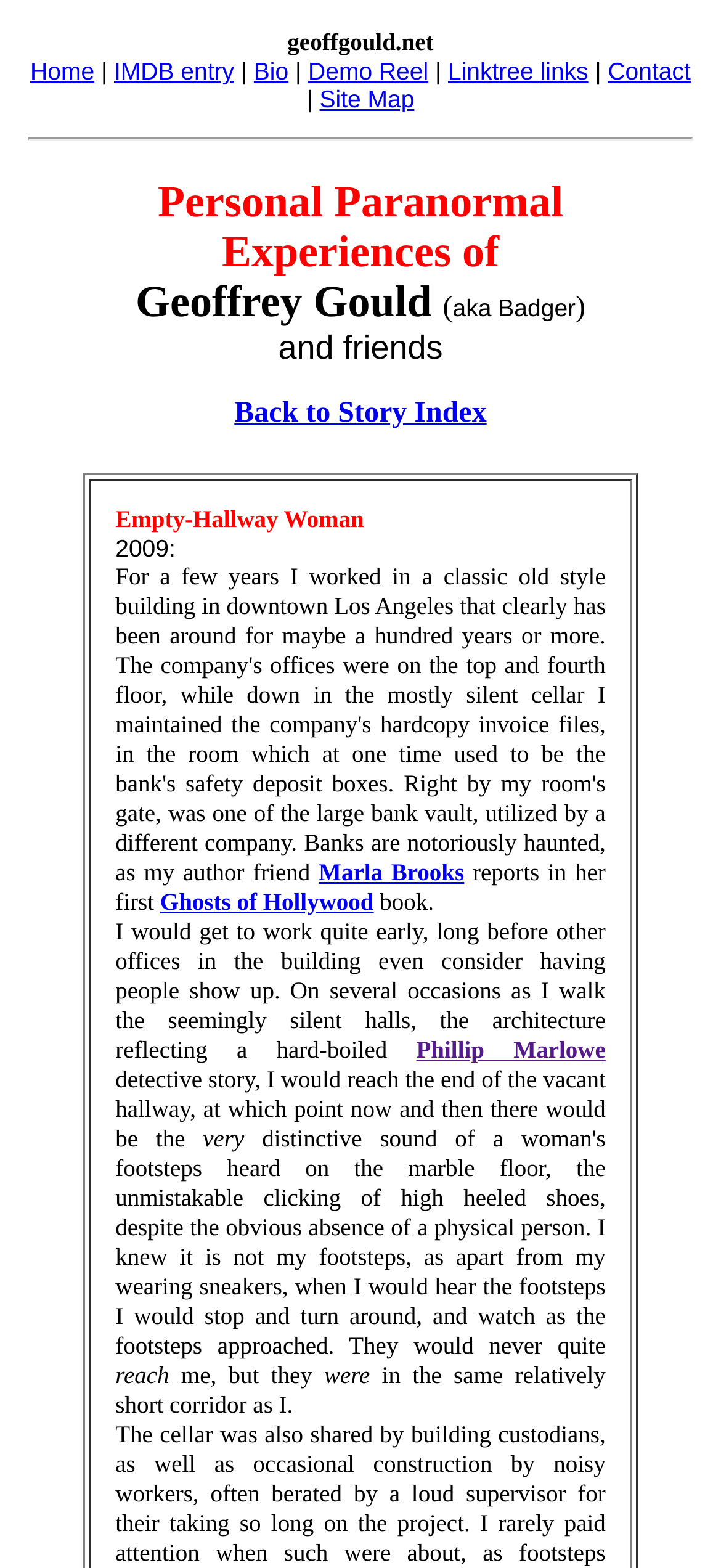Based on the element description Bio, identify the bounding box coordinates for the UI element. The coordinates should be in the format (top-left x, top-left y, bottom-right x, bottom-right y) and within the 0 to 1 range.

[0.352, 0.037, 0.4, 0.054]